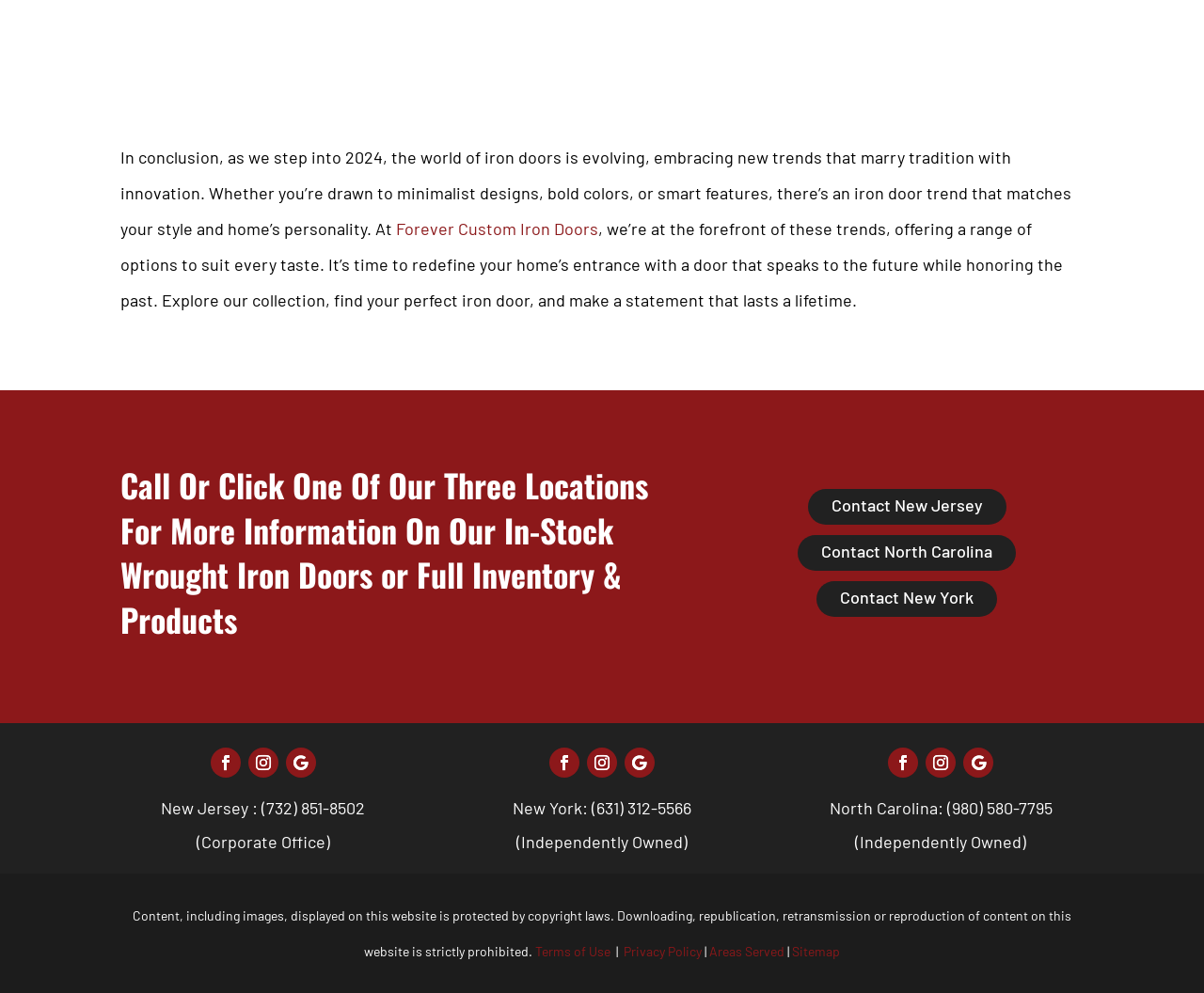Please identify the bounding box coordinates of the element I need to click to follow this instruction: "Explore 'Areas Served'".

[0.589, 0.95, 0.654, 0.966]